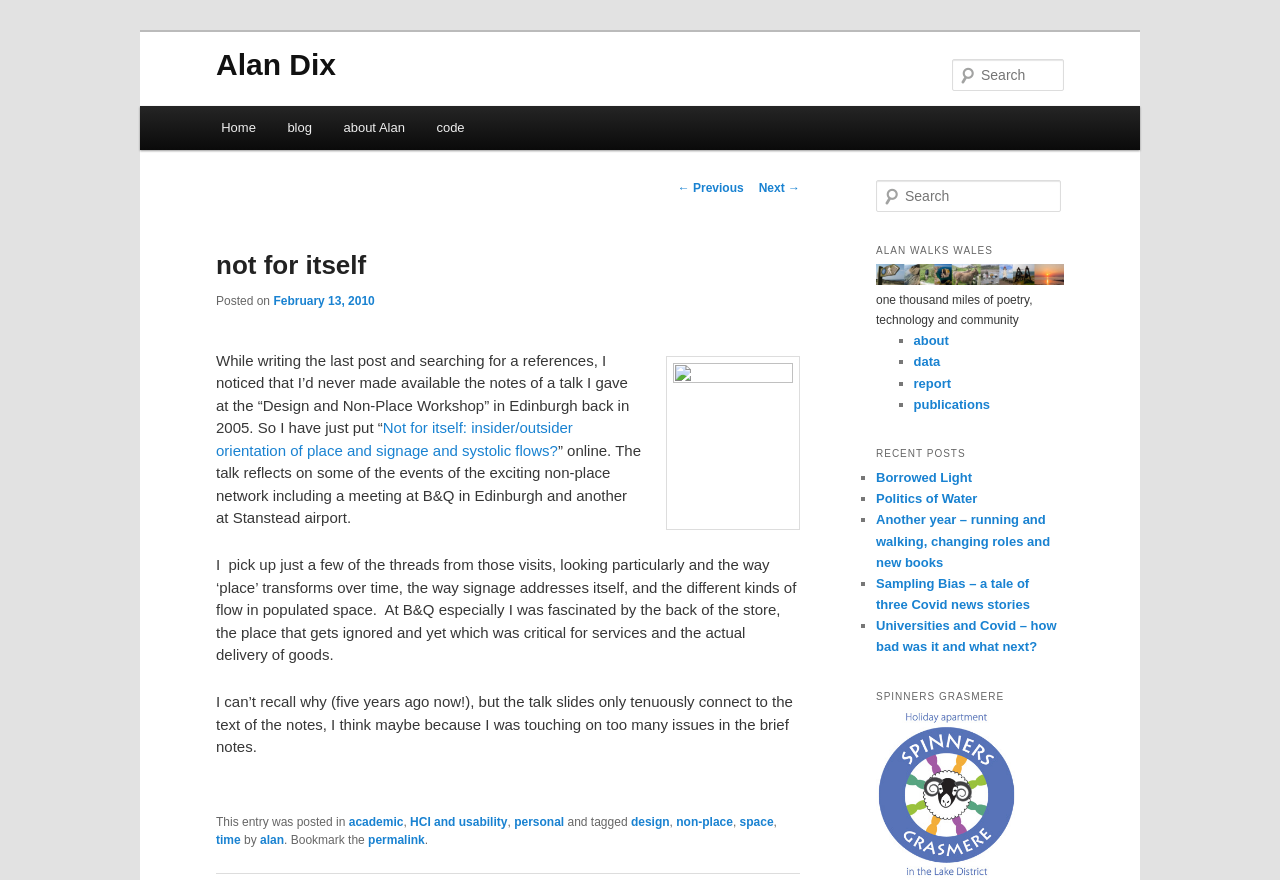Provide the bounding box coordinates of the HTML element this sentence describes: "permalink". The bounding box coordinates consist of four float numbers between 0 and 1, i.e., [left, top, right, bottom].

[0.288, 0.947, 0.332, 0.962]